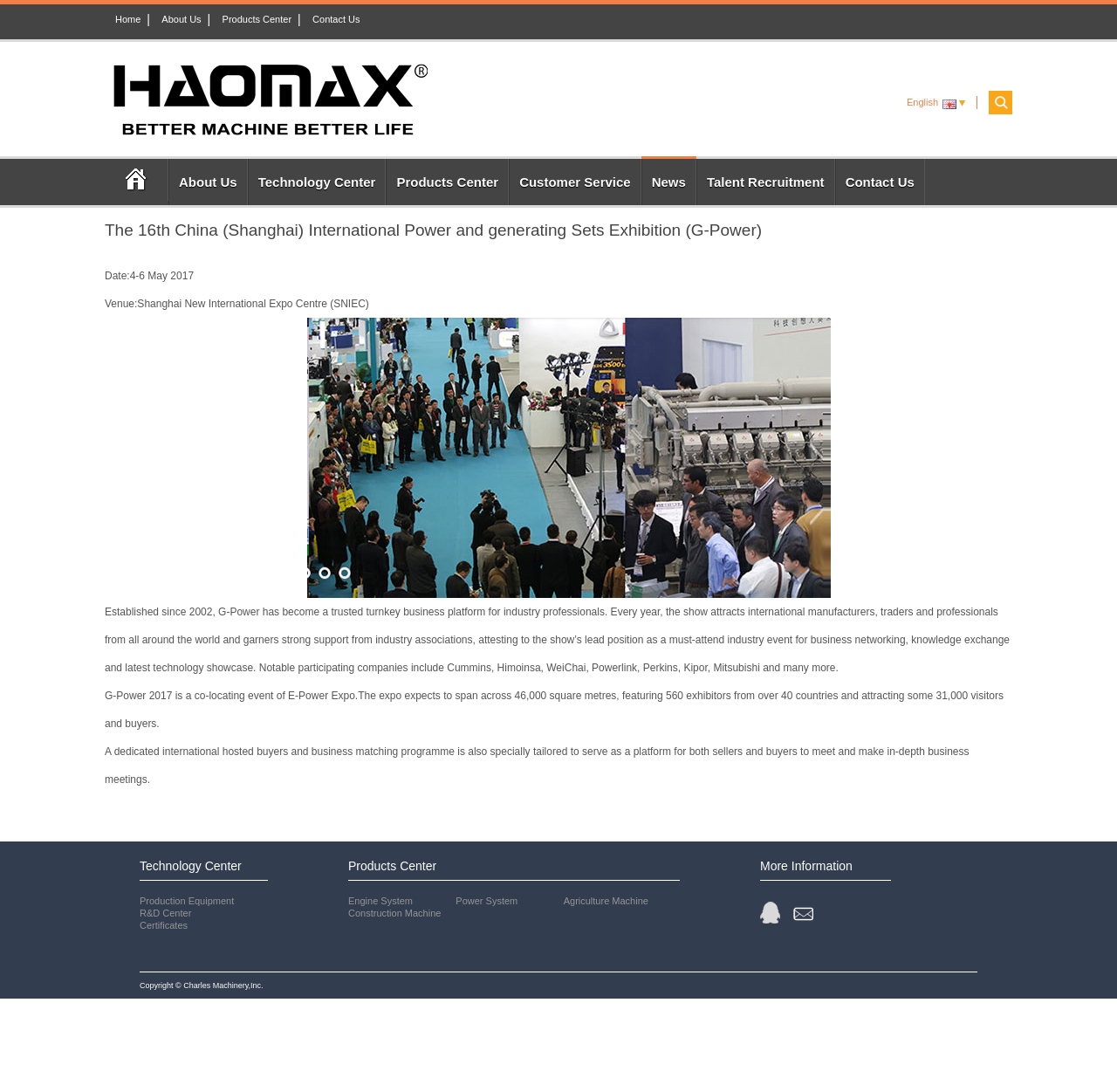Refer to the image and offer a detailed explanation in response to the question: What is the date of the G-Power exhibition?

The date of the G-Power exhibition can be found in the text on the webpage, which states 'Date:4-6 May 2017'.